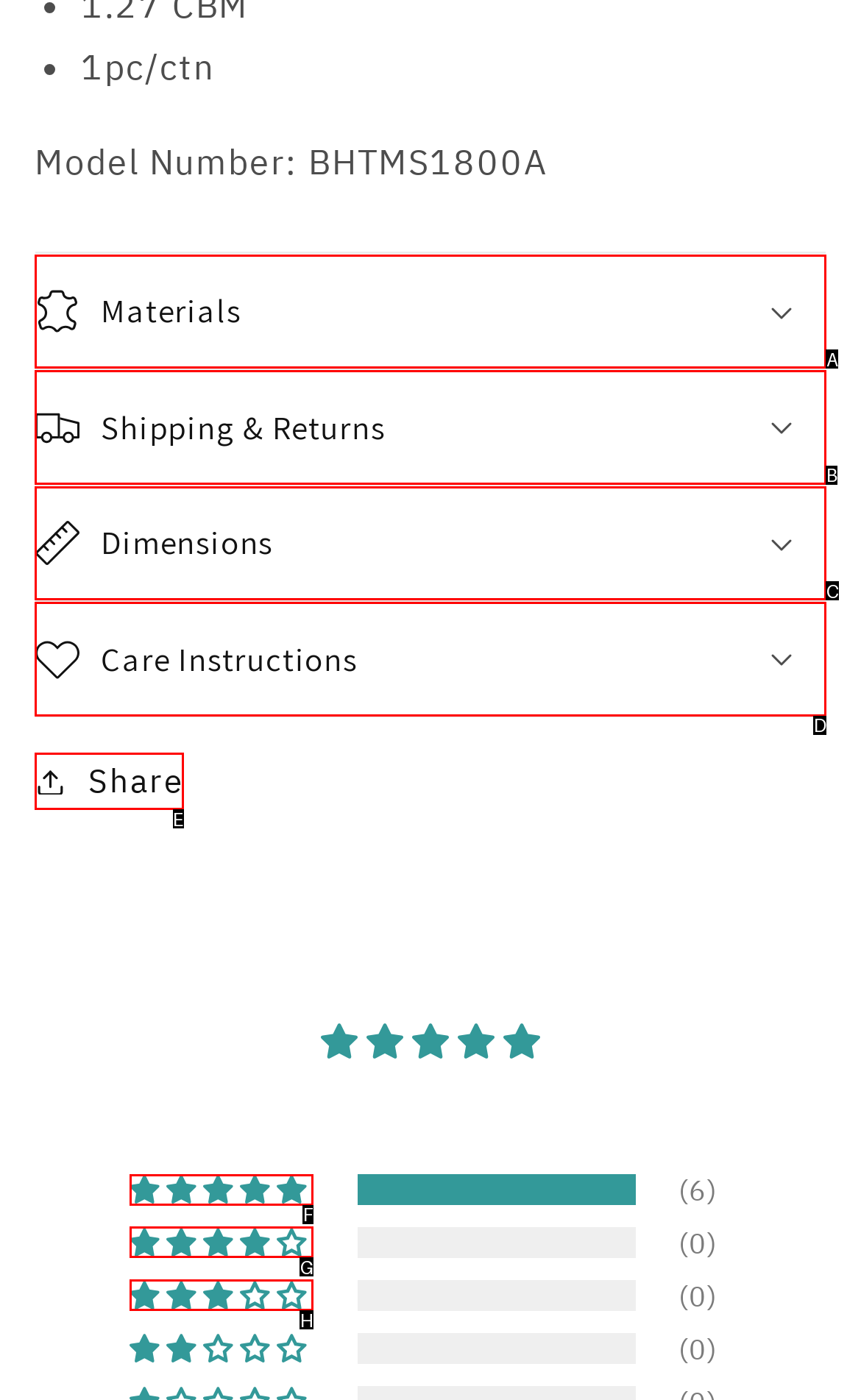To complete the task: View 5-star reviews, which option should I click? Answer with the appropriate letter from the provided choices.

F